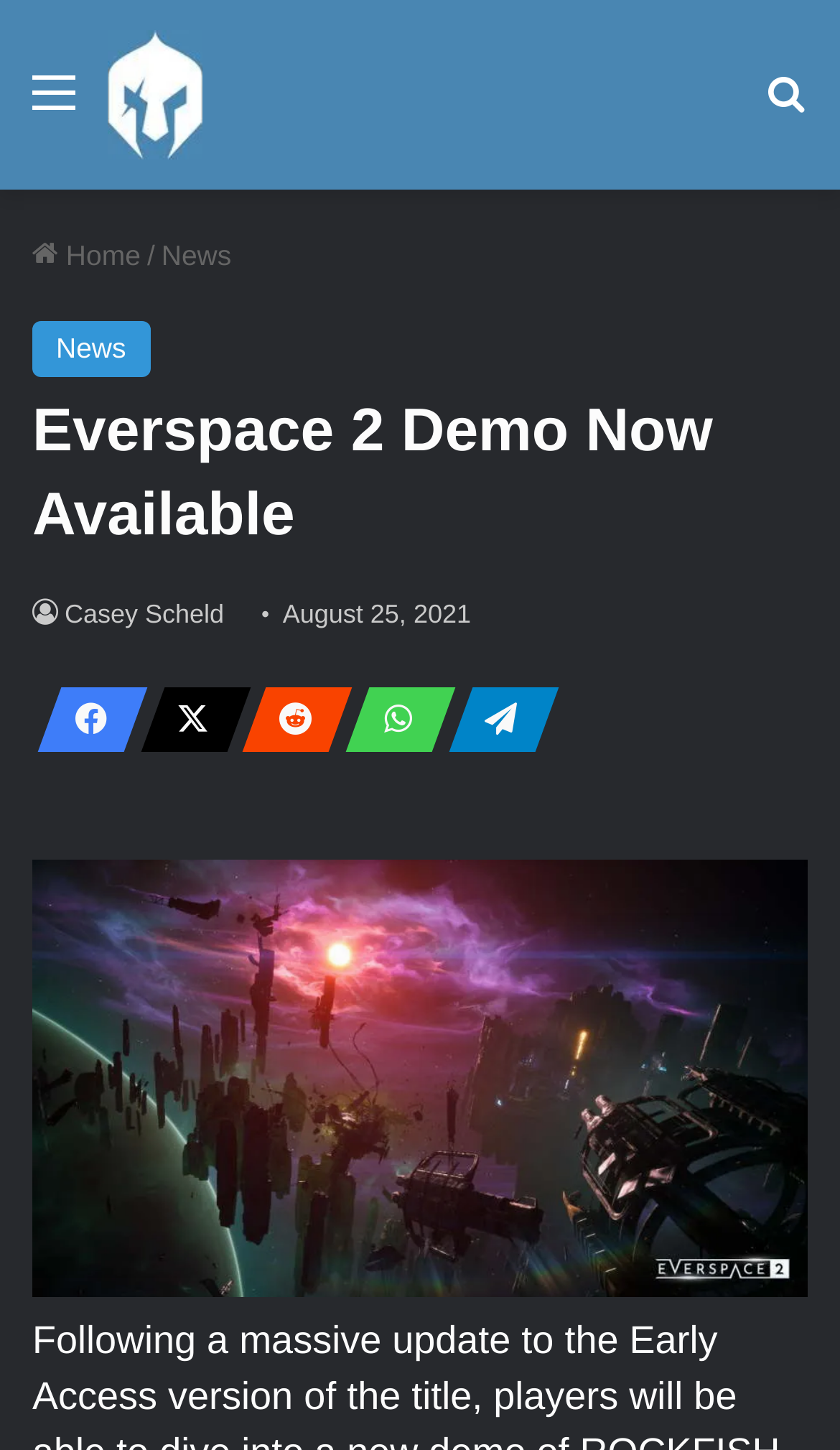Please determine the bounding box coordinates of the element to click in order to execute the following instruction: "Share on Facebook". The coordinates should be four float numbers between 0 and 1, specified as [left, top, right, bottom].

[0.044, 0.475, 0.146, 0.519]